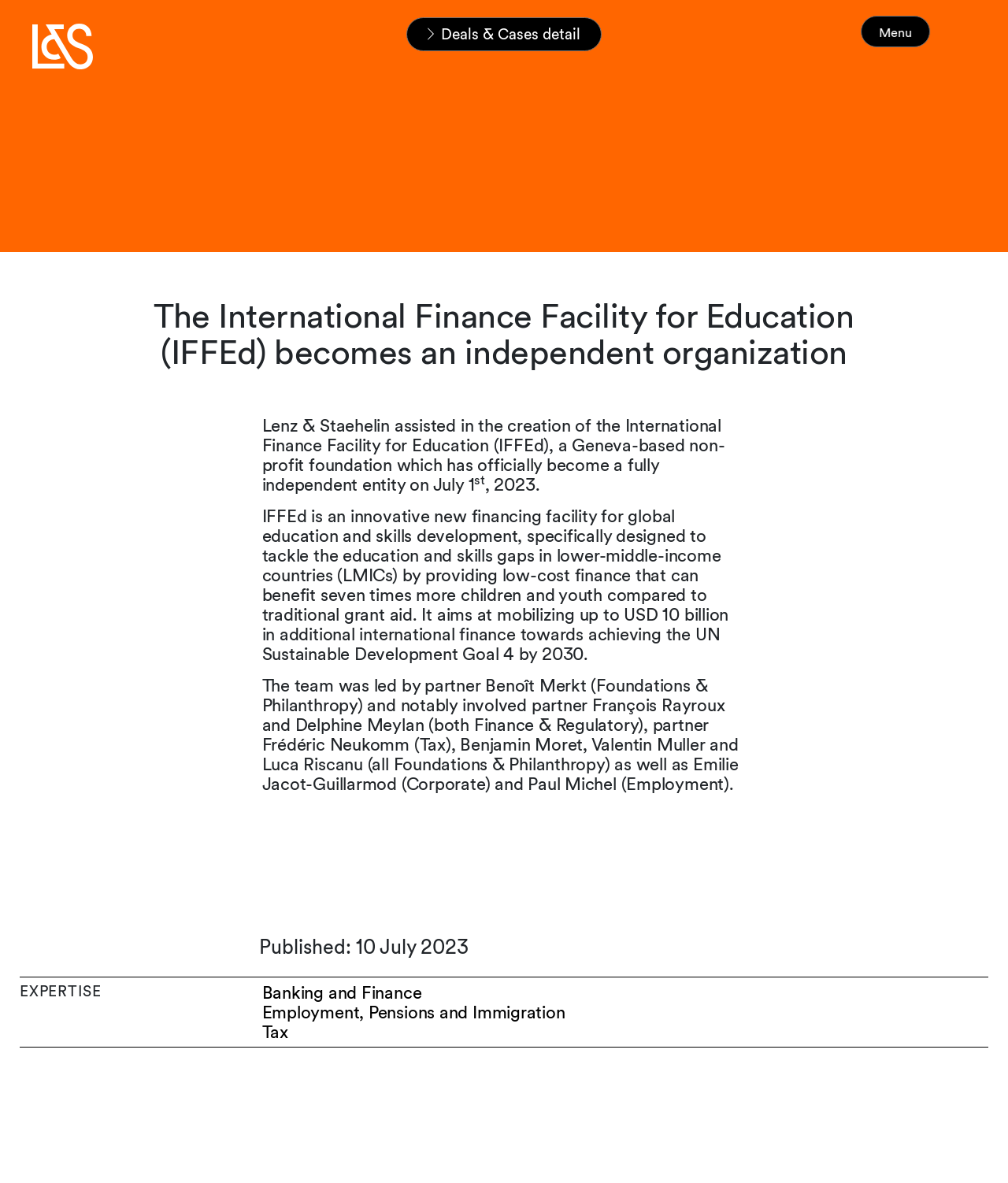Use a single word or phrase to answer the question:
What are the areas of expertise mentioned at the bottom of the page?

Banking and Finance, Employment, Pensions and Immigration, Tax